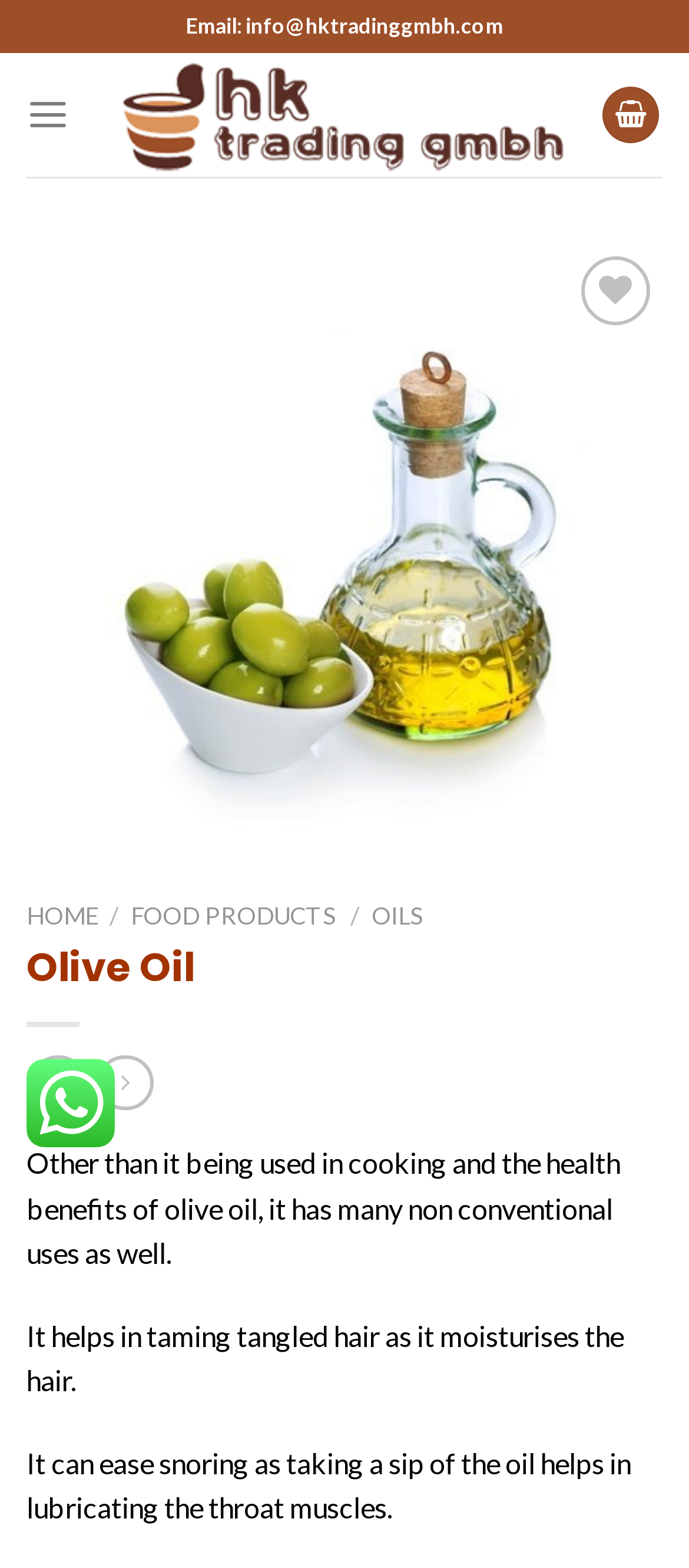Please study the image and answer the question comprehensively:
What is the function of the button with the '' icon?

The button with the '' icon is a wishlist button, which is found in the link element with bounding box coordinates [0.876, 0.055, 0.958, 0.092]. This button is associated with the 'Add to wishlist' link with bounding box coordinates [0.813, 0.219, 0.936, 0.261].